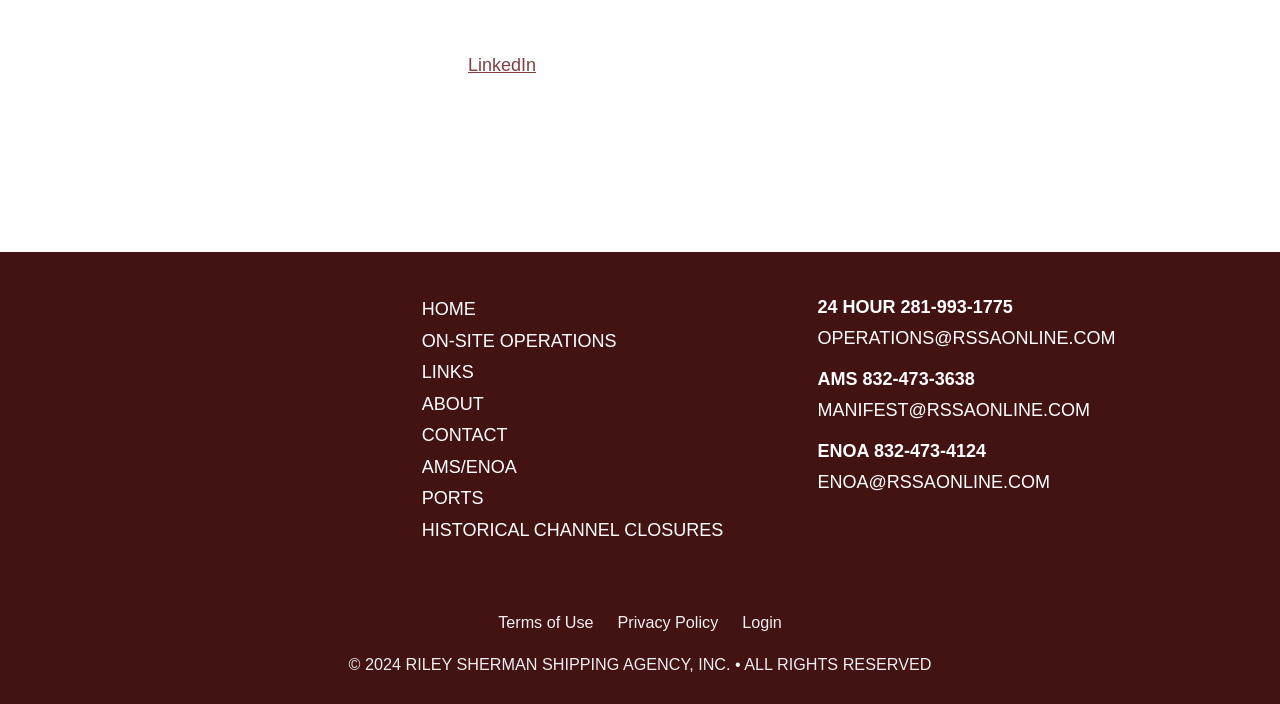Locate and provide the bounding box coordinates for the HTML element that matches this description: "AMS 832-473-3638".

[0.628, 0.516, 0.882, 0.561]